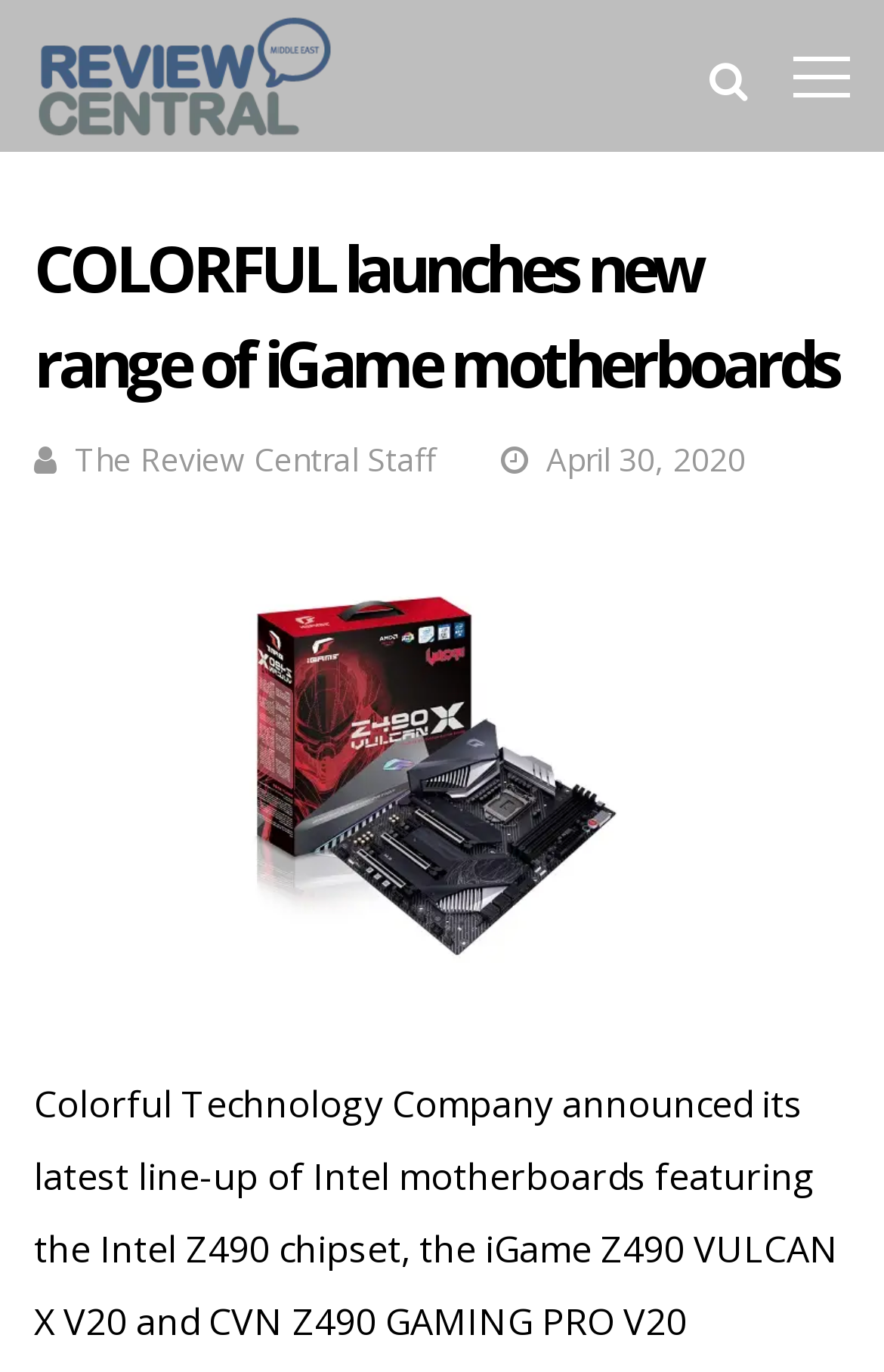Reply to the question with a single word or phrase:
What is the purpose of the website?

Reviewing technology products